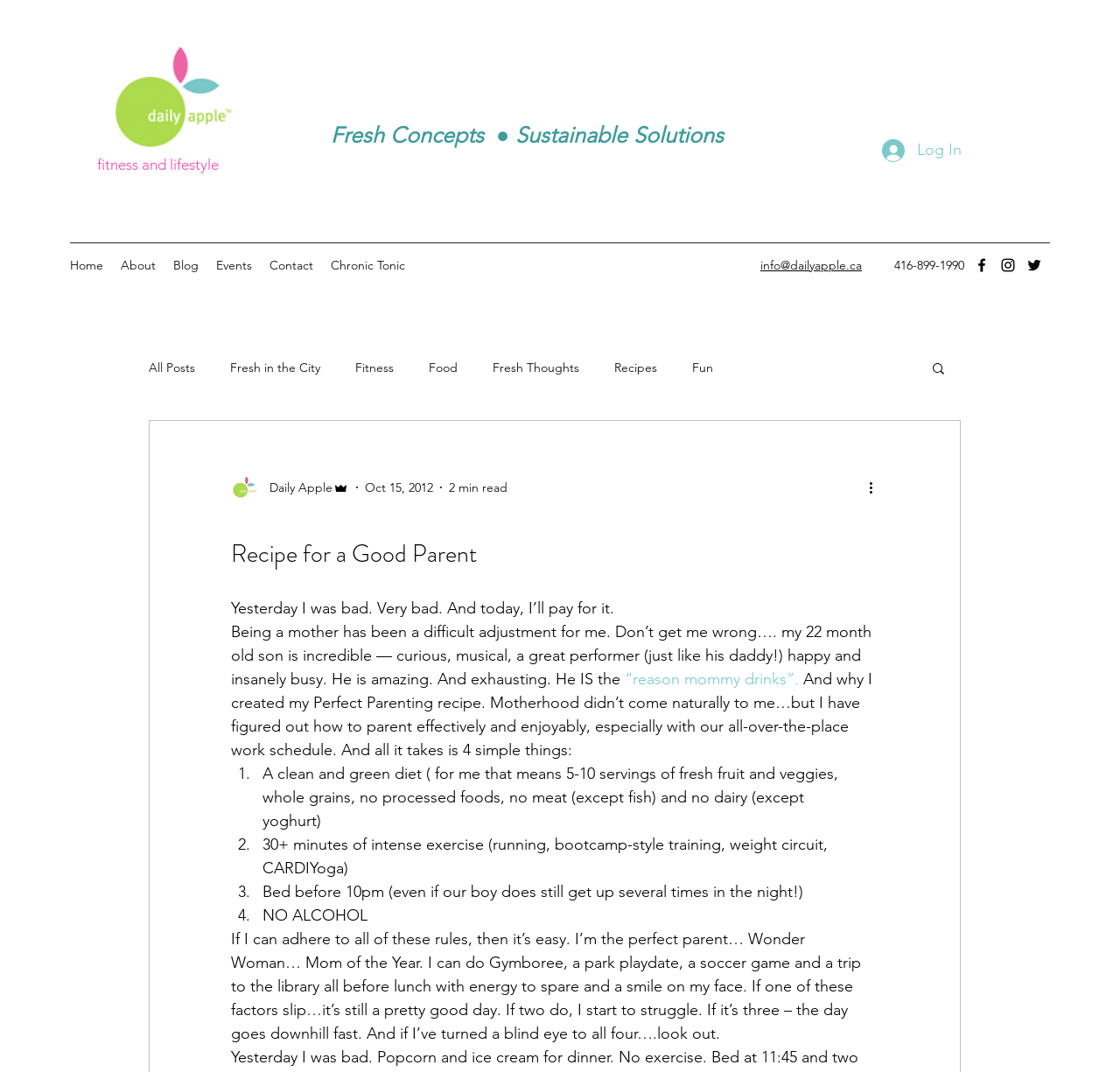Please identify the webpage's heading and generate its text content.

fitness and lifestyle